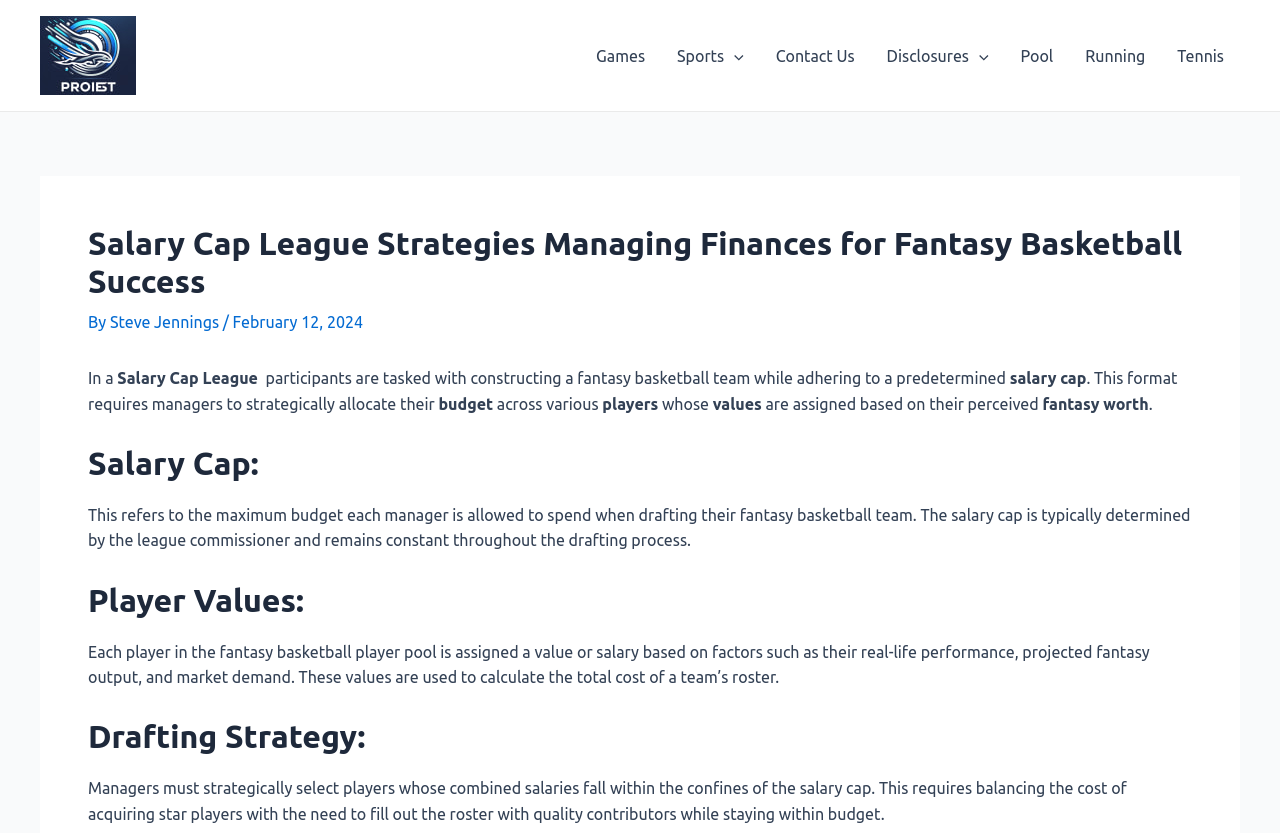What is the main challenge in drafting a fantasy basketball team?
Refer to the image and give a detailed answer to the question.

The webpage explains that managers must strategically select players whose combined salaries fall within the confines of the salary cap, which requires balancing the cost of acquiring star players with the need to fill out the roster with quality contributors while staying within budget.